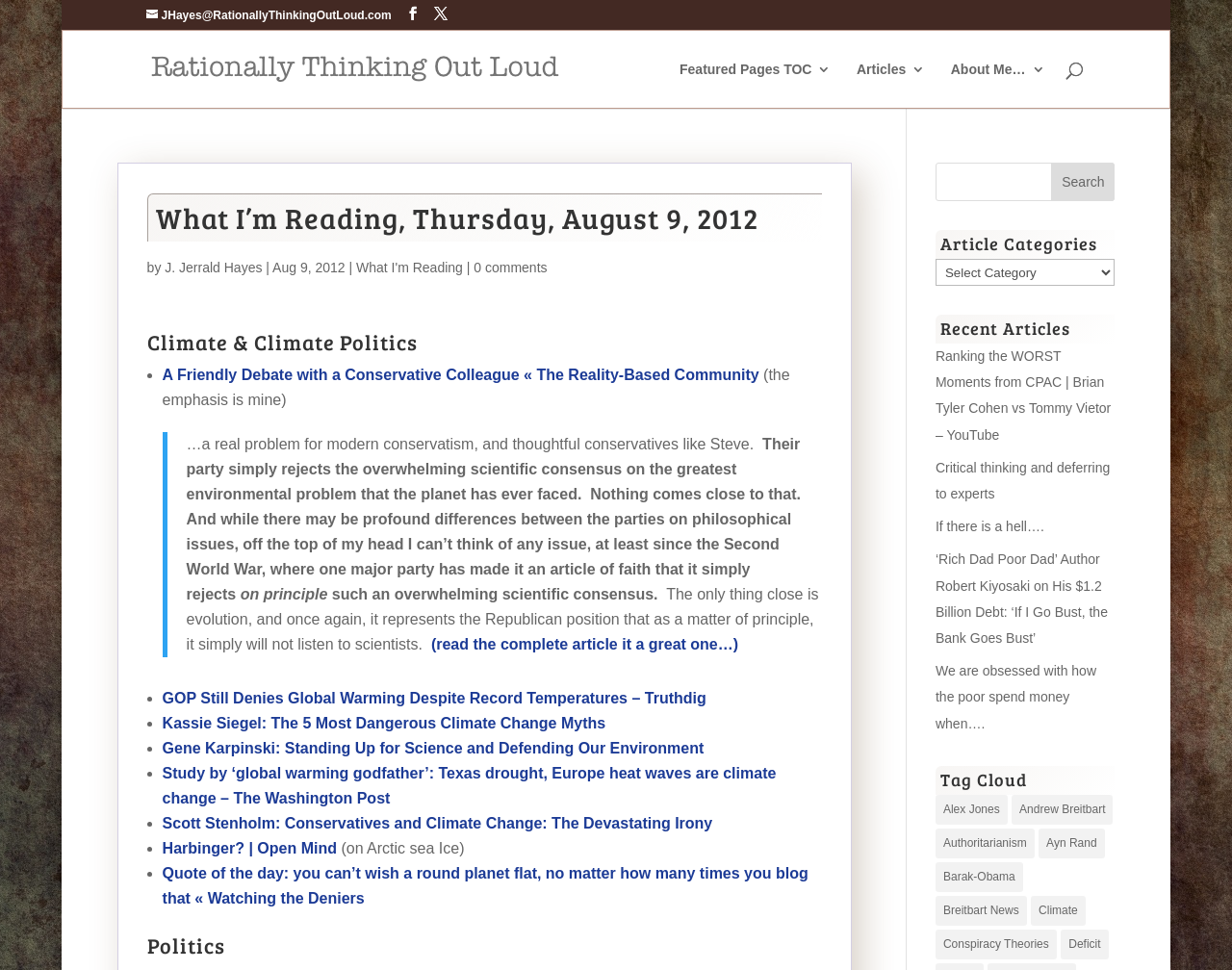What is the author of the first article?
Refer to the screenshot and respond with a concise word or phrase.

J. Jerrald Hayes